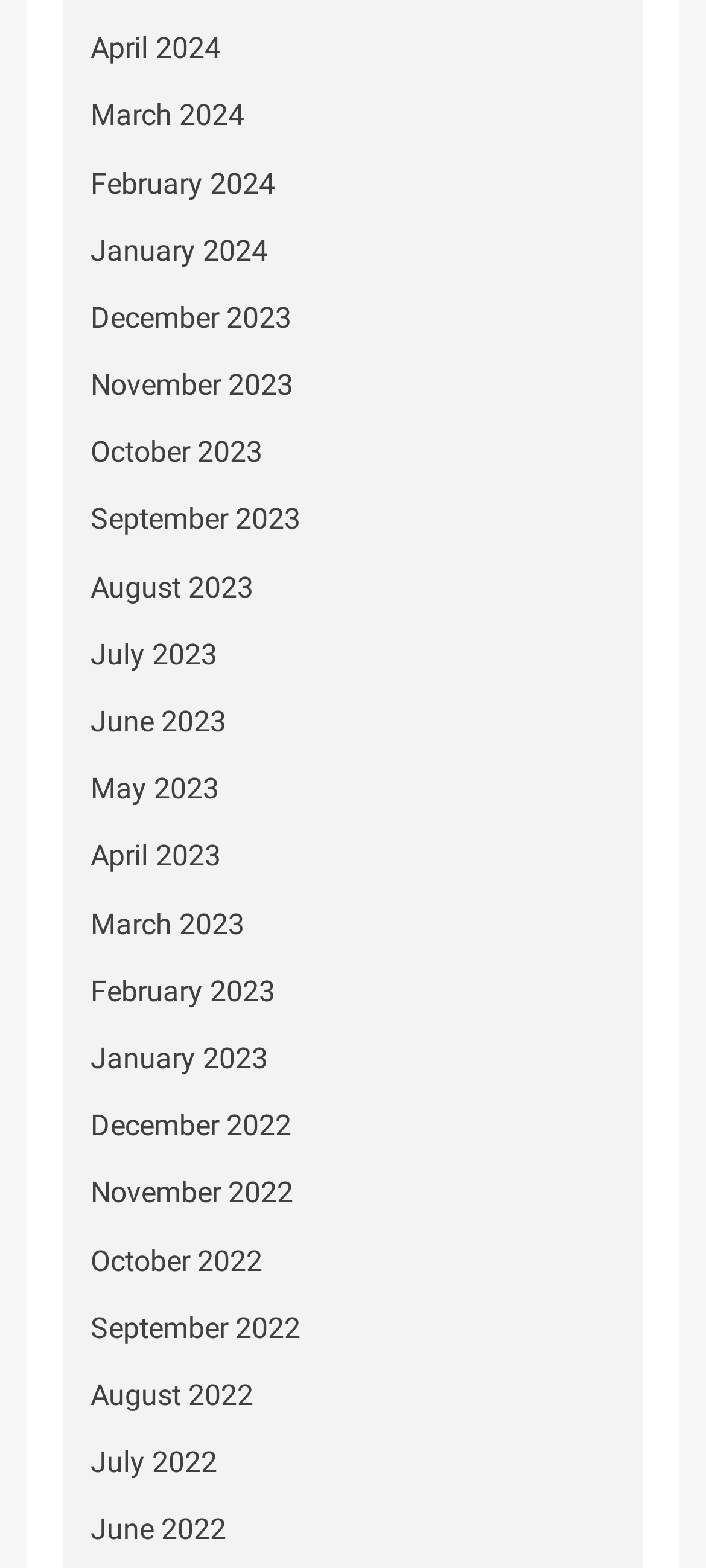What is the position of the 'June 2023' link?
Refer to the image and provide a concise answer in one word or phrase.

Middle